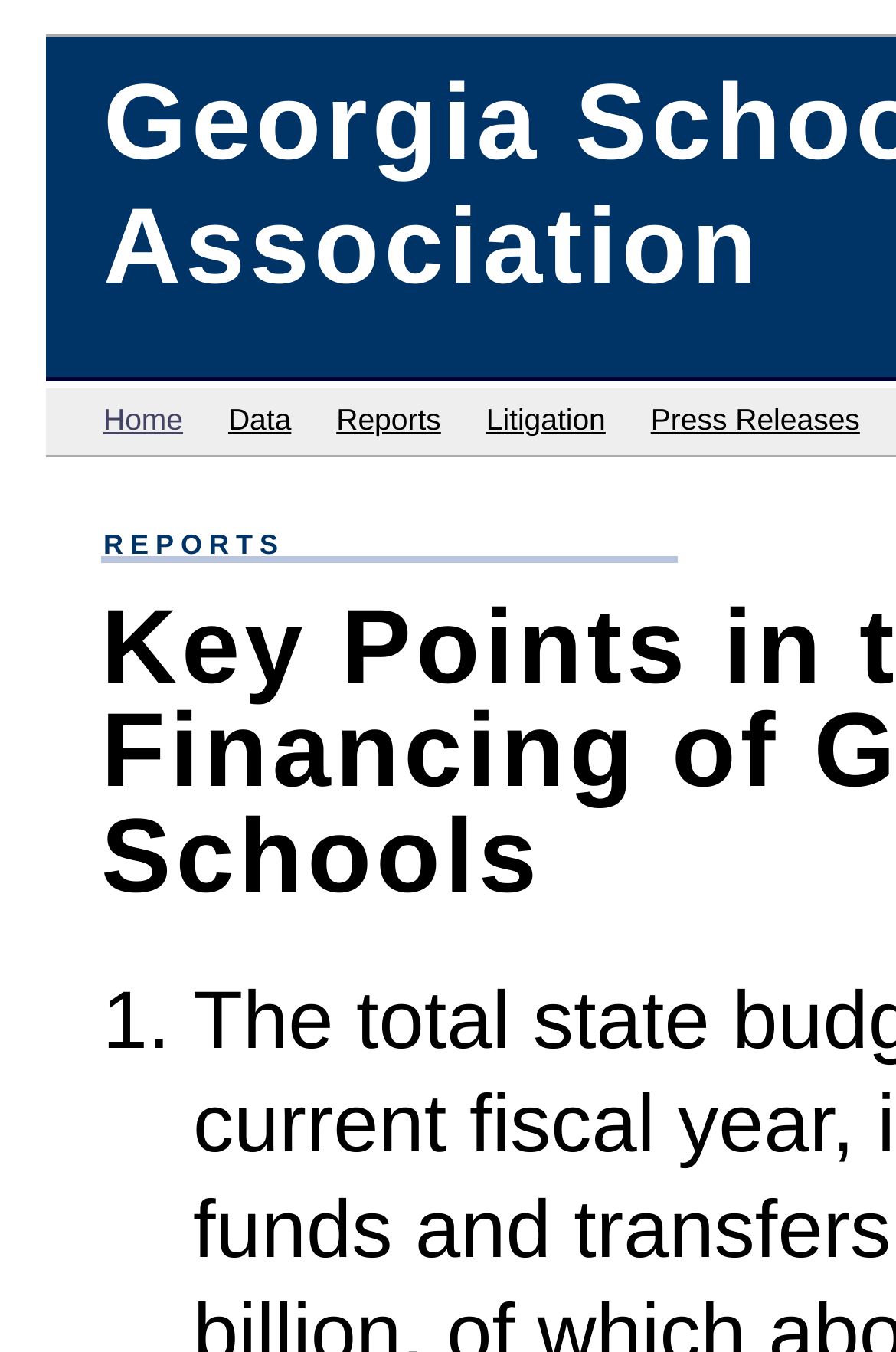What is the second heading on the webpage?
Identify the answer in the screenshot and reply with a single word or phrase.

REPORTS